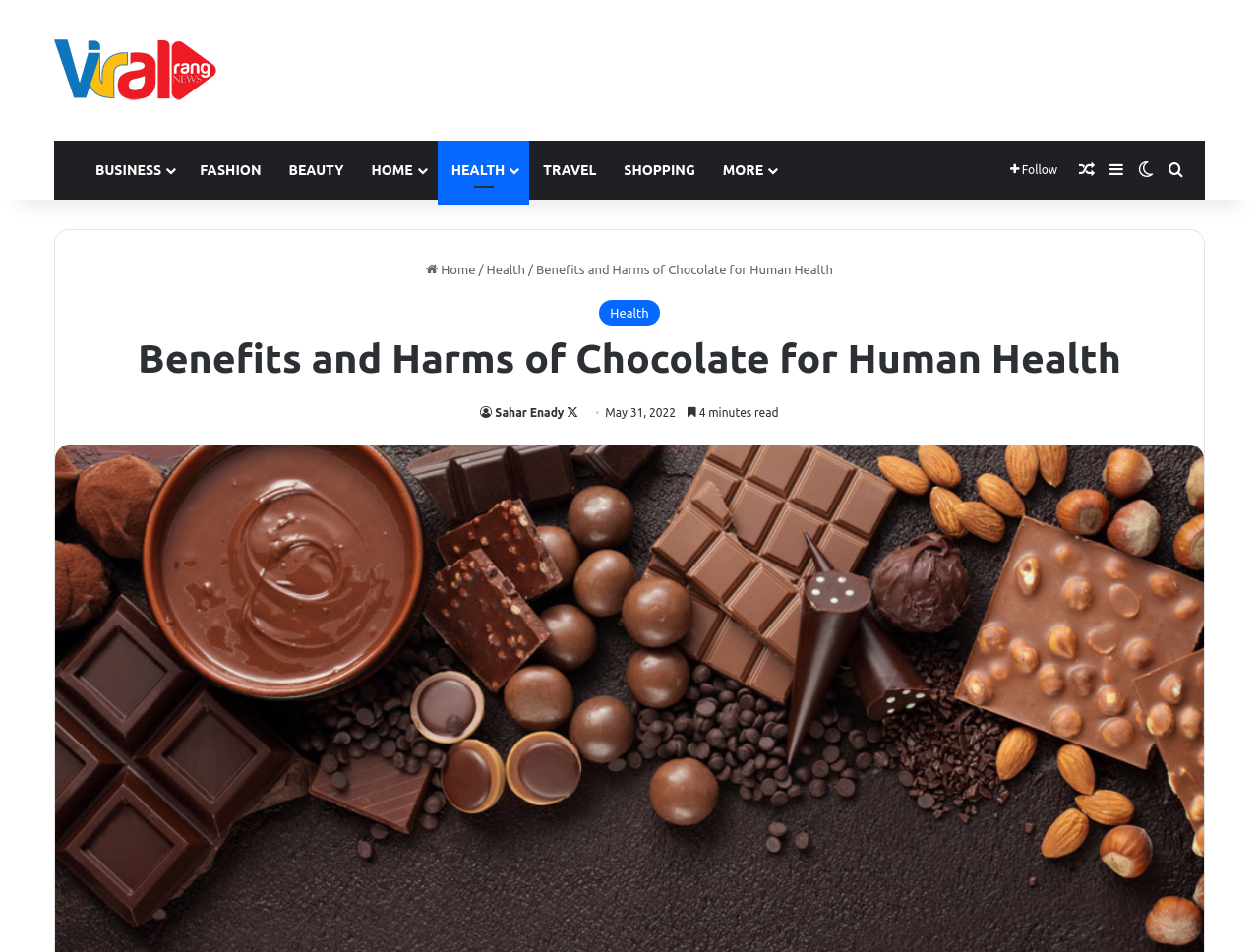What is the category of the article?
Based on the image, provide a one-word or brief-phrase response.

Health